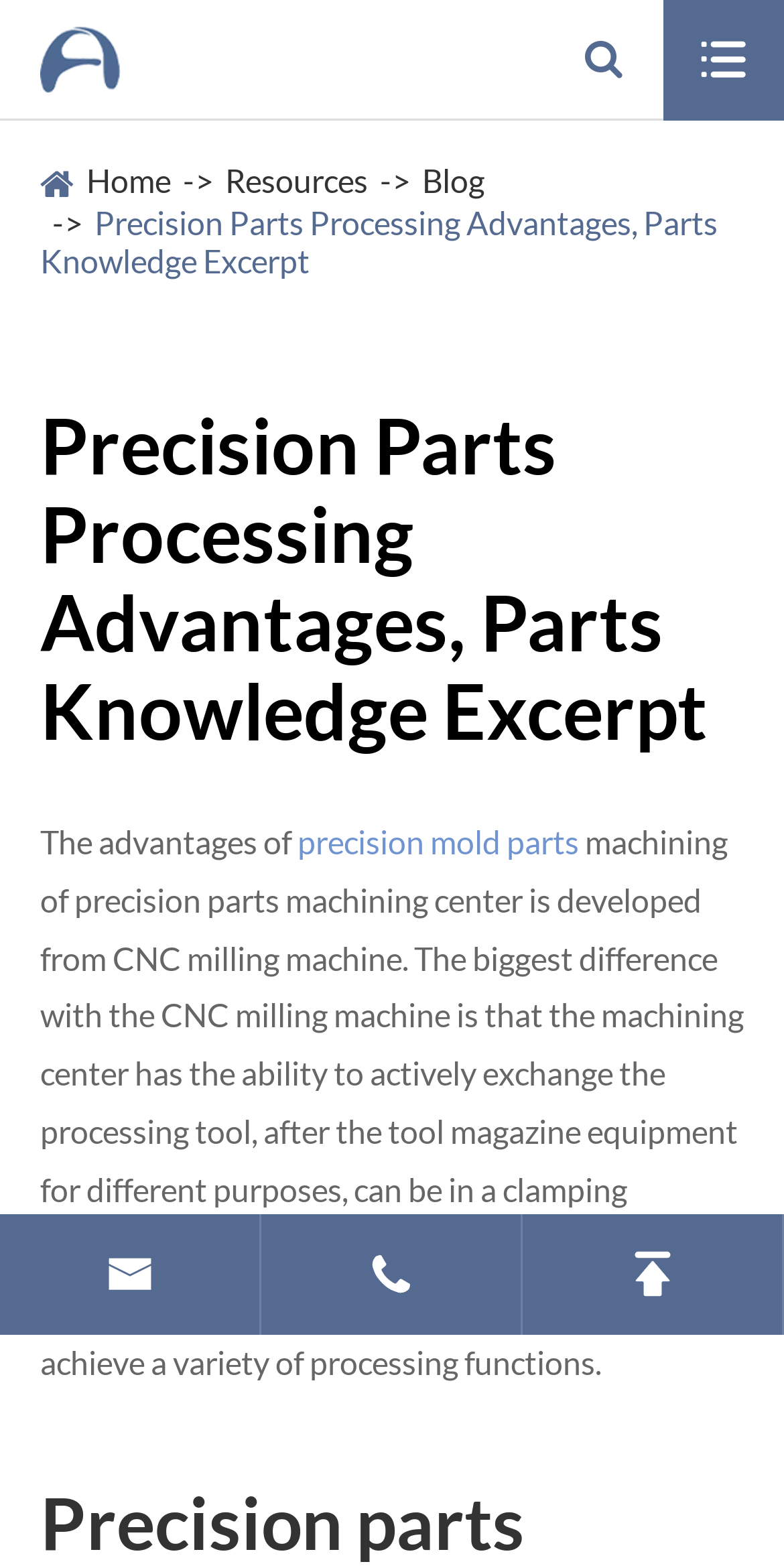Generate an in-depth caption that captures all aspects of the webpage.

The webpage is about the advantages of precision parts machining, specifically highlighting the benefits of precision parts machining centers developed from CNC milling machines. 

At the top left of the page, there is a link to "Dongguan City Fangling Precision Mould Co., Ltd." accompanied by an image with the same name. 

Below this, there is a horizontal navigation menu with four links: "Home", "Resources", "Blog", and "Precision Parts Processing Advantages, Parts Knowledge Excerpt". 

The main content of the page is headed by a title "Precision Parts Processing Advantages, Parts Knowledge Excerpt" which spans almost the entire width of the page. 

Underneath the title, there is a paragraph of text that explains the advantages of precision parts machining centers. The text starts with "The advantages of" followed by a link to "precision mold parts" and then continues to describe the benefits of machining centers, including their ability to actively exchange processing tools. 

At the bottom of the page, there are three links represented by icons: "\ue604", "\ue610", and "\ue688".